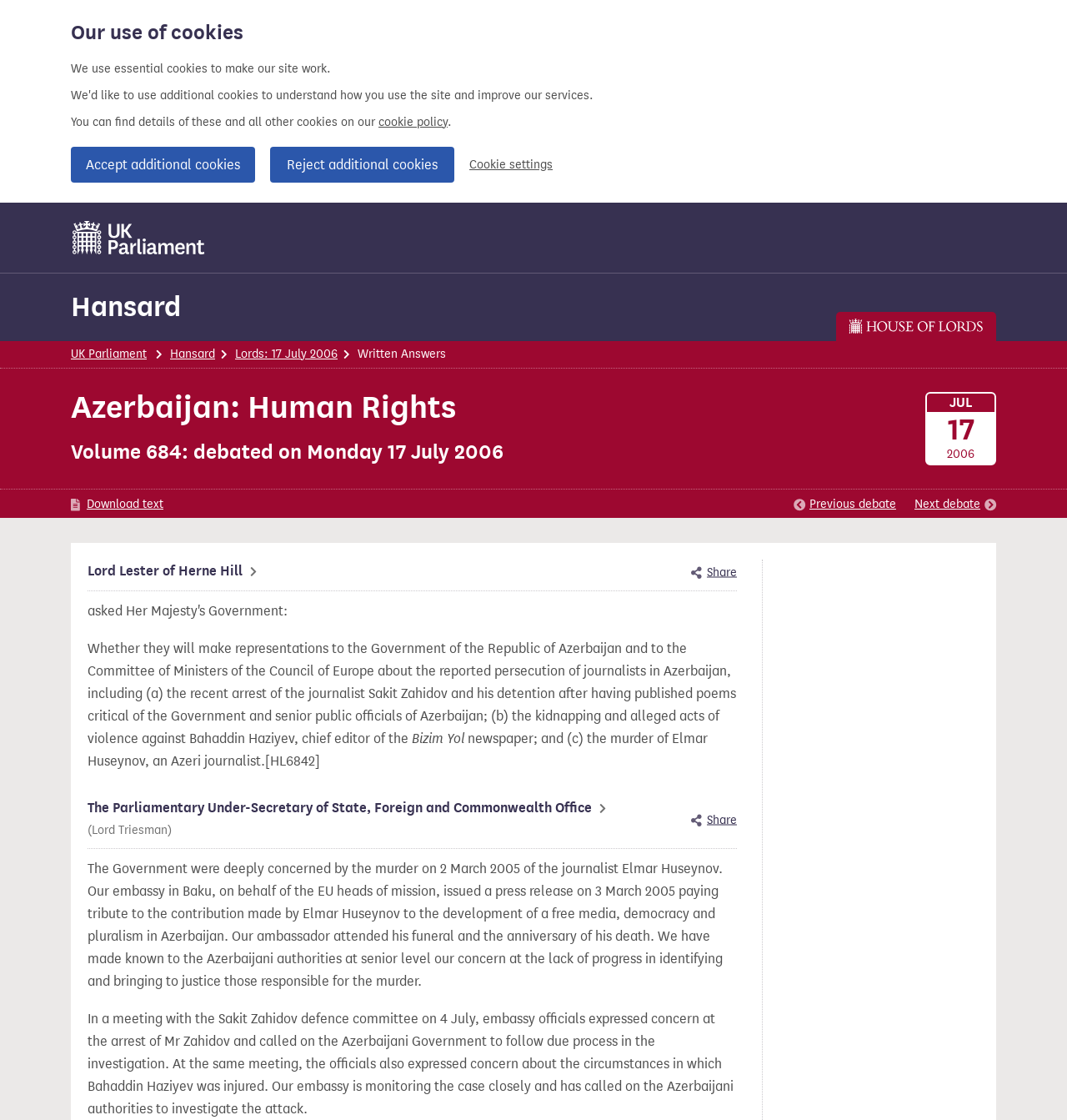What is the topic of the debate?
Kindly offer a detailed explanation using the data available in the image.

The topic of the debate can be determined by looking at the heading 'Azerbaijan: Human Rights' which is a subheading under the main heading 'Hansard'. This suggests that the webpage is about a debate or discussion related to human rights in Azerbaijan.